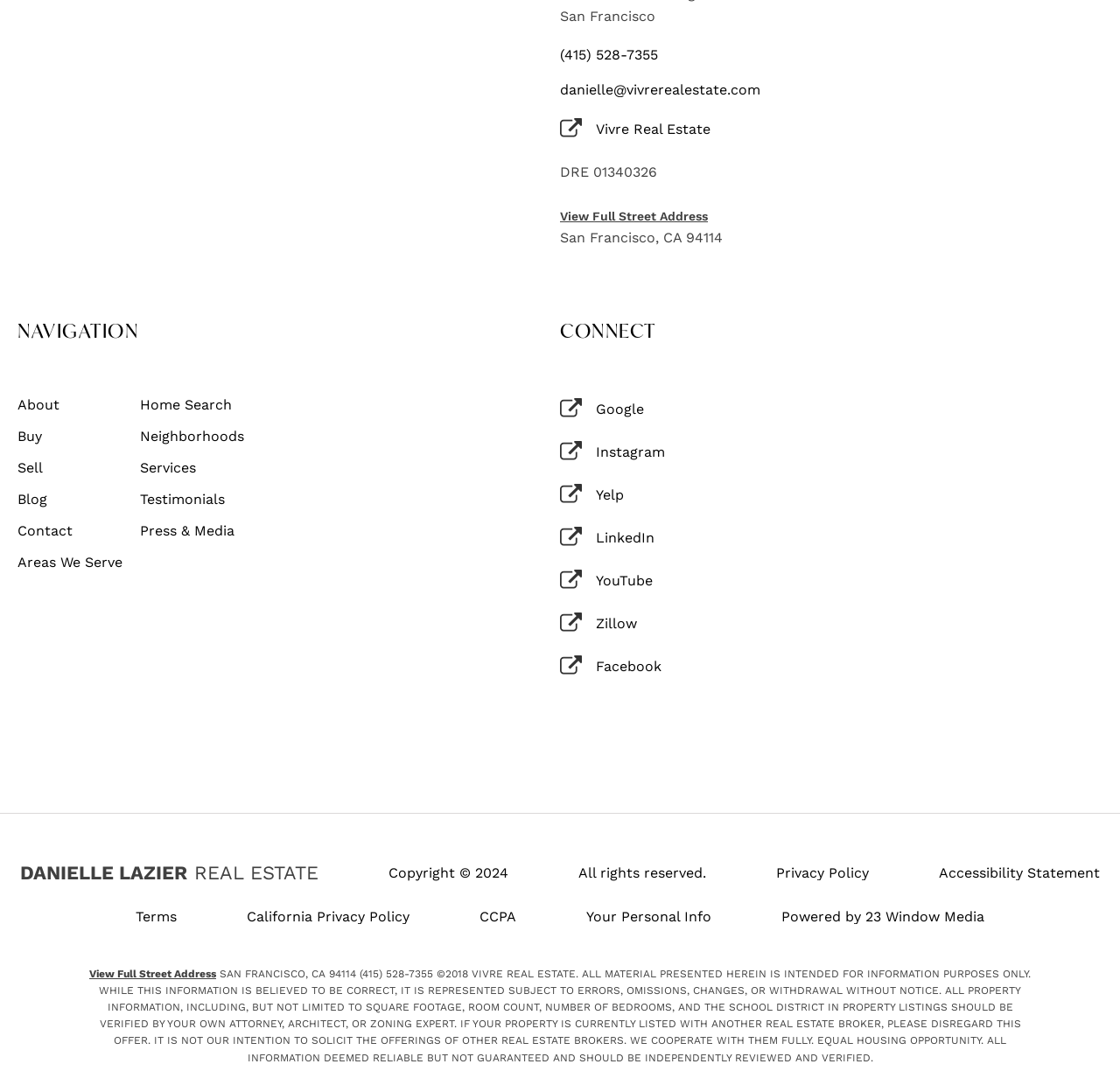Find the bounding box coordinates of the area that needs to be clicked in order to achieve the following instruction: "Call the phone number". The coordinates should be specified as four float numbers between 0 and 1, i.e., [left, top, right, bottom].

[0.5, 0.045, 0.588, 0.057]